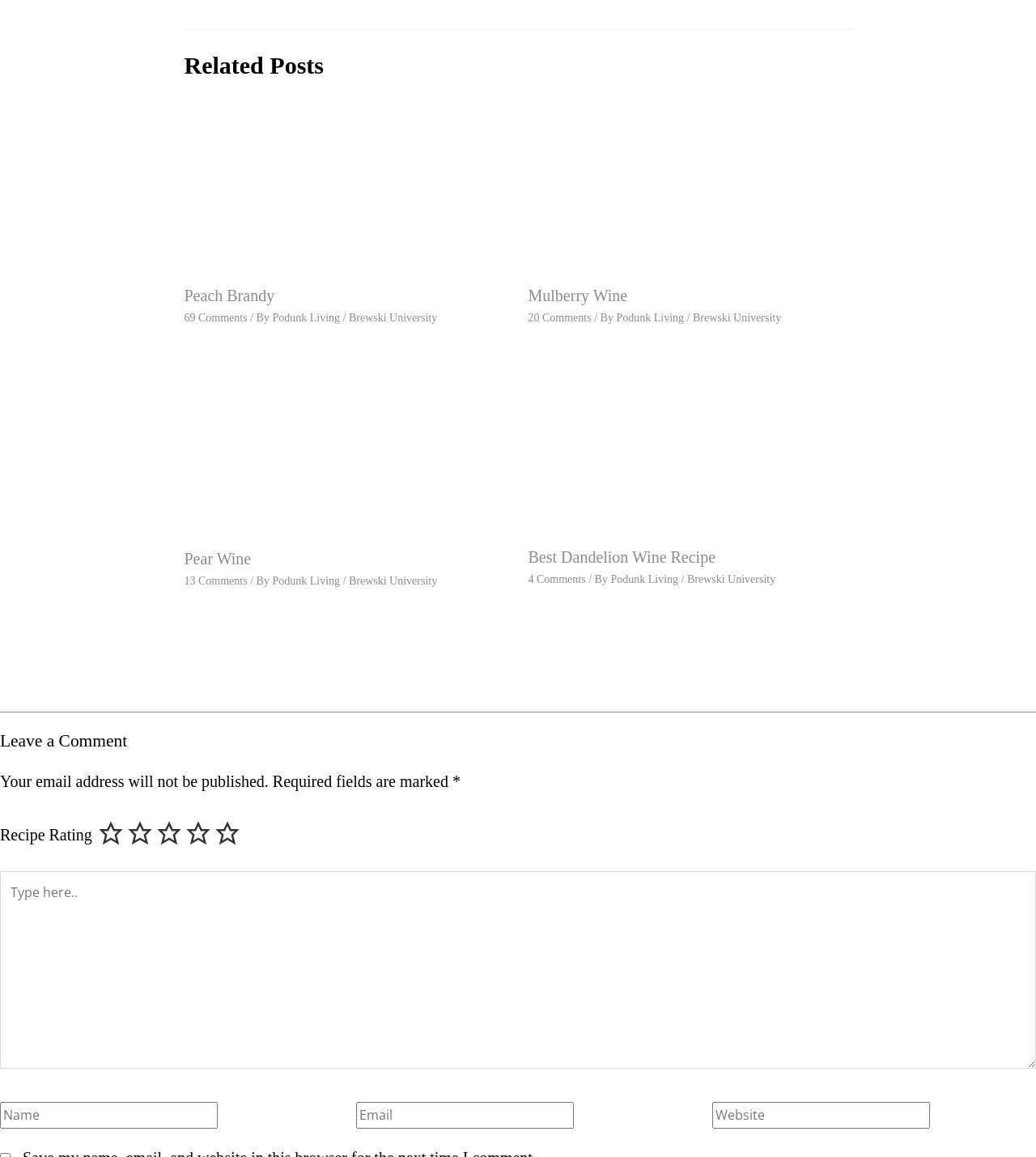Using a single word or phrase, answer the following question: 
How many articles are displayed on this webpage?

4